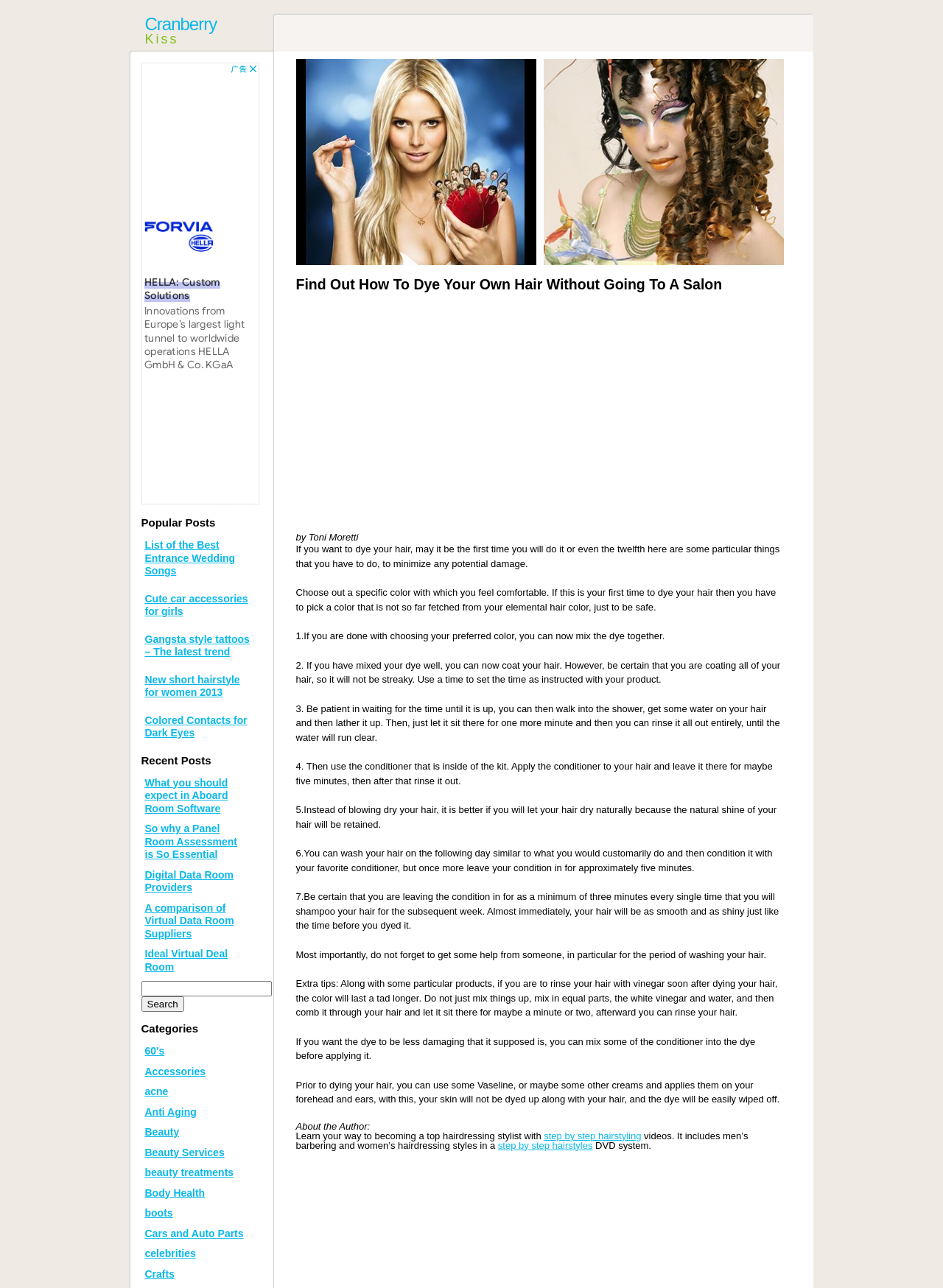Determine the bounding box coordinates for the UI element with the following description: "step by step hairstyling". The coordinates should be four float numbers between 0 and 1, represented as [left, top, right, bottom].

[0.577, 0.877, 0.68, 0.886]